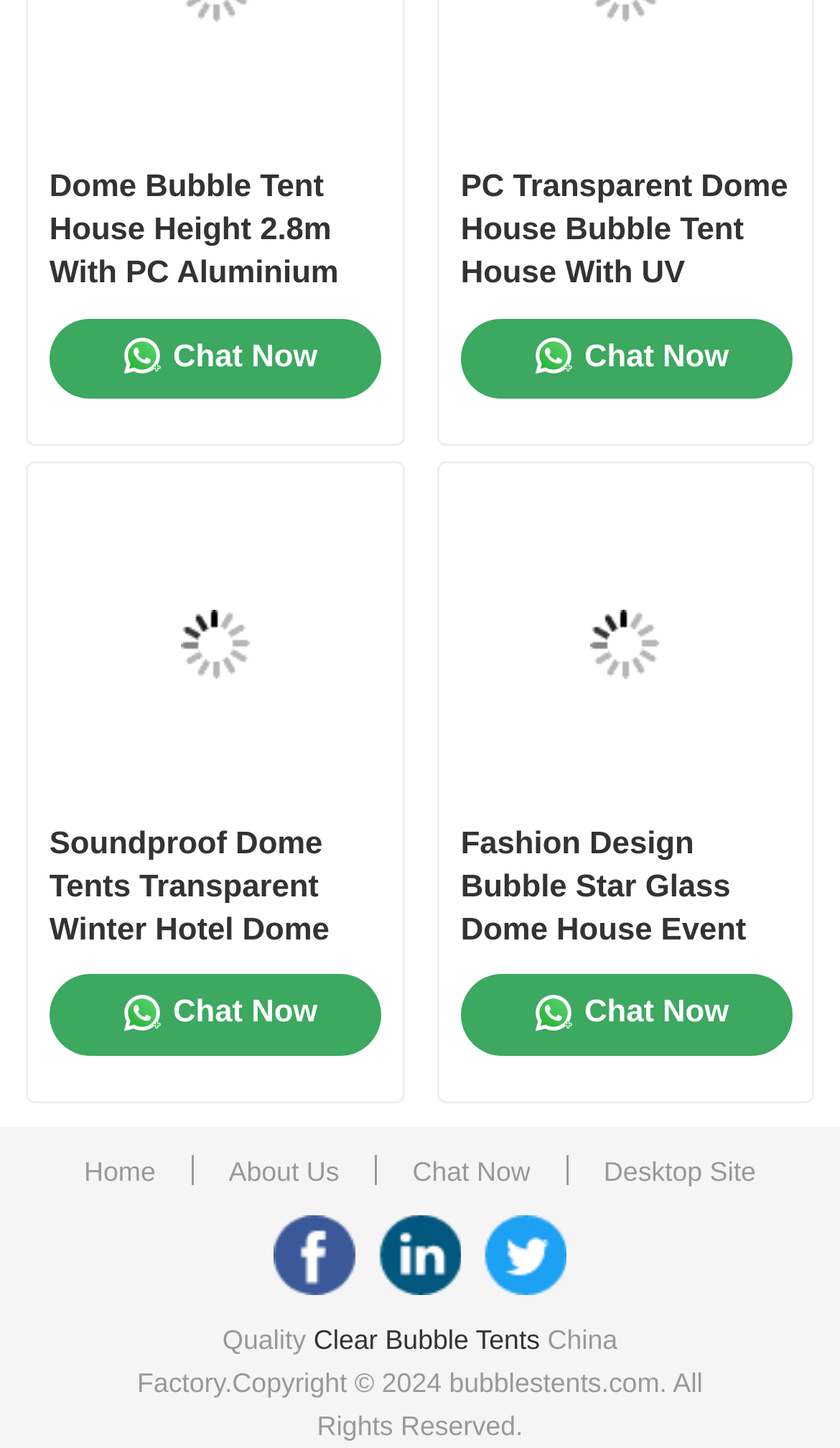Determine the bounding box coordinates for the UI element described. Format the coordinates as (top-left x, top-left y, bottom-right x, bottom-right y) and ensure all values are between 0 and 1. Element description: Videos

[0.08, 0.439, 0.92, 0.521]